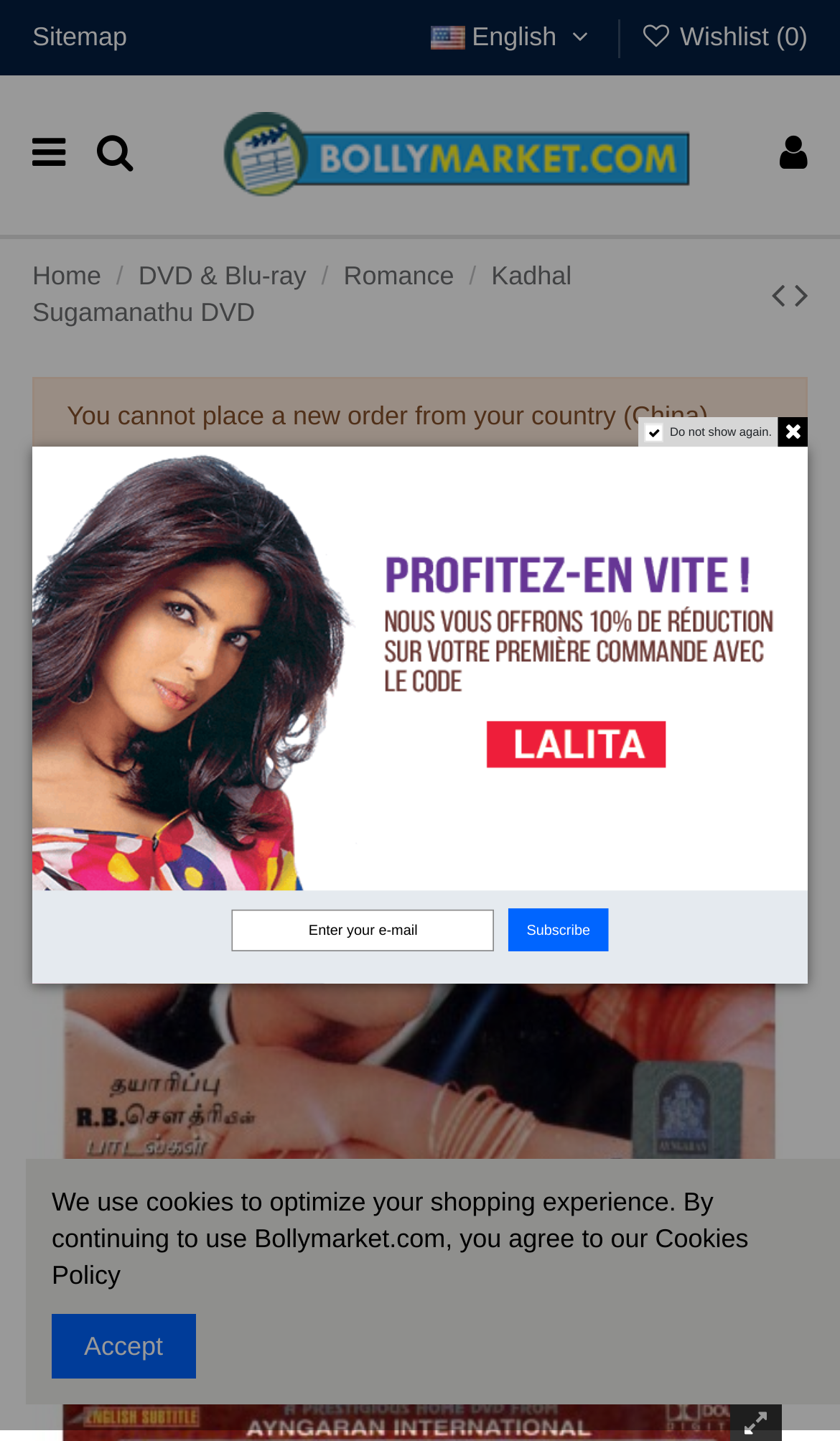Identify the bounding box for the given UI element using the description provided. Coordinates should be in the format (top-left x, top-left y, bottom-right x, bottom-right y) and must be between 0 and 1. Here is the description: Wishlist (0)

[0.761, 0.015, 0.962, 0.035]